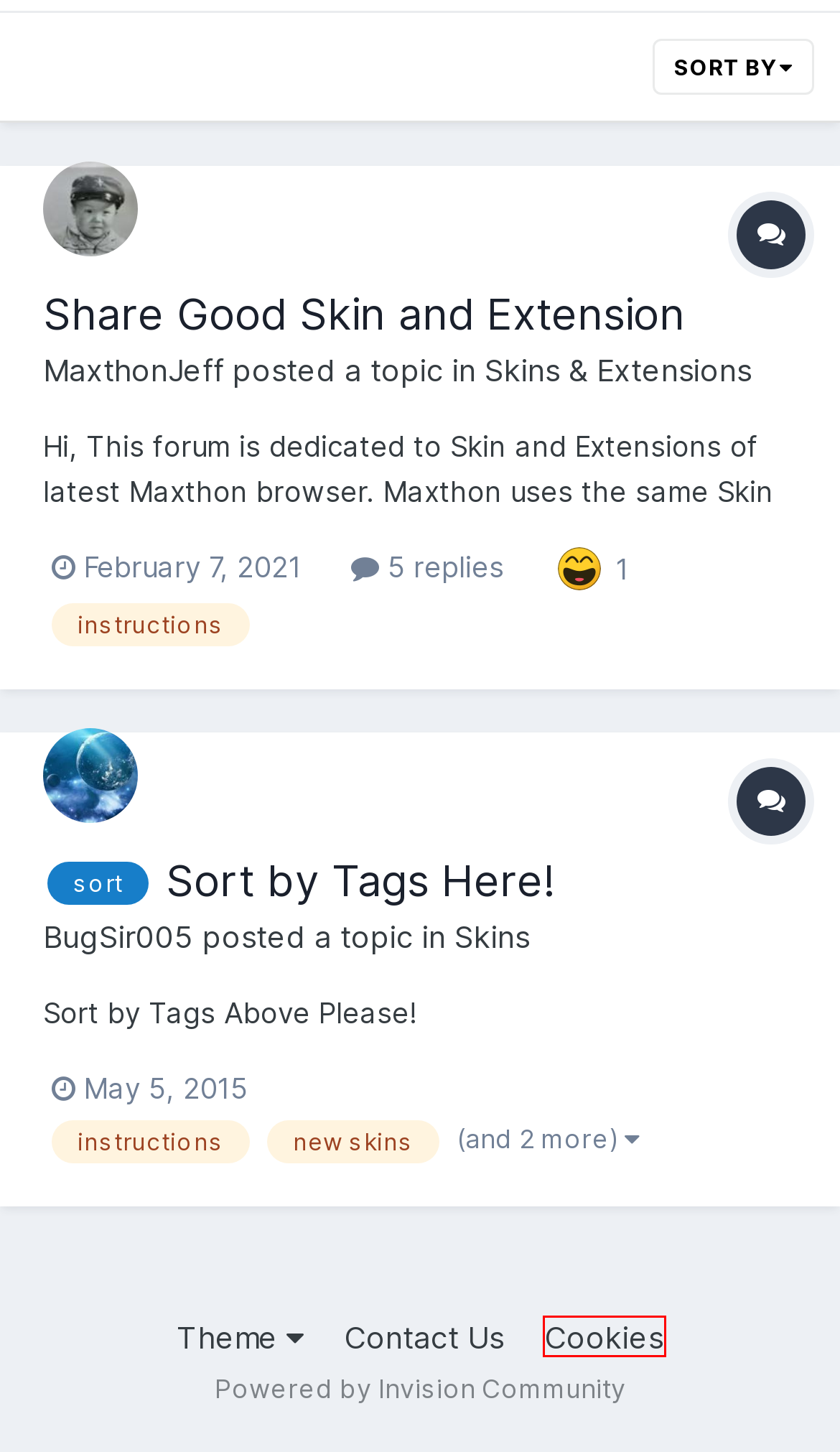You are provided with a screenshot of a webpage where a red rectangle bounding box surrounds an element. Choose the description that best matches the new webpage after clicking the element in the red bounding box. Here are the choices:
A. Skins - Maxthon Community
B. Cookies - Maxthon Community
C. The scalable creator and customer community platform - Invision Community
D. Sort by Tags Here! - Skins - Maxthon Community
E. Skins & Extensions - Maxthon Community
F. MaxthonJeff - Maxthon Community
G. BugSir005 - Maxthon Community
H. Share Good Skin and Extension - Skins & Extensions - Maxthon Community

B